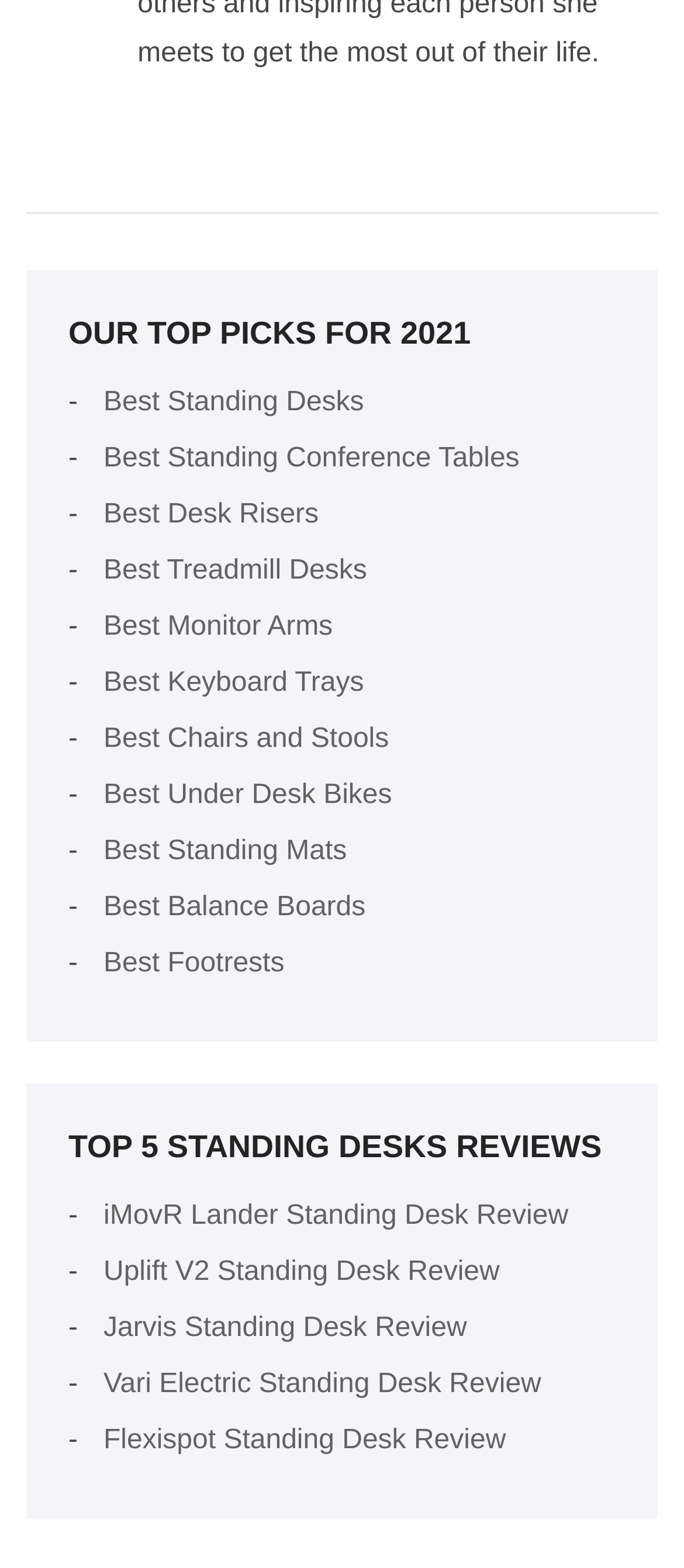Based on the element description: "Jarvis Standing Desk Review", identify the bounding box coordinates for this UI element. The coordinates must be four float numbers between 0 and 1, listed as [left, top, right, bottom].

[0.151, 0.838, 0.683, 0.857]